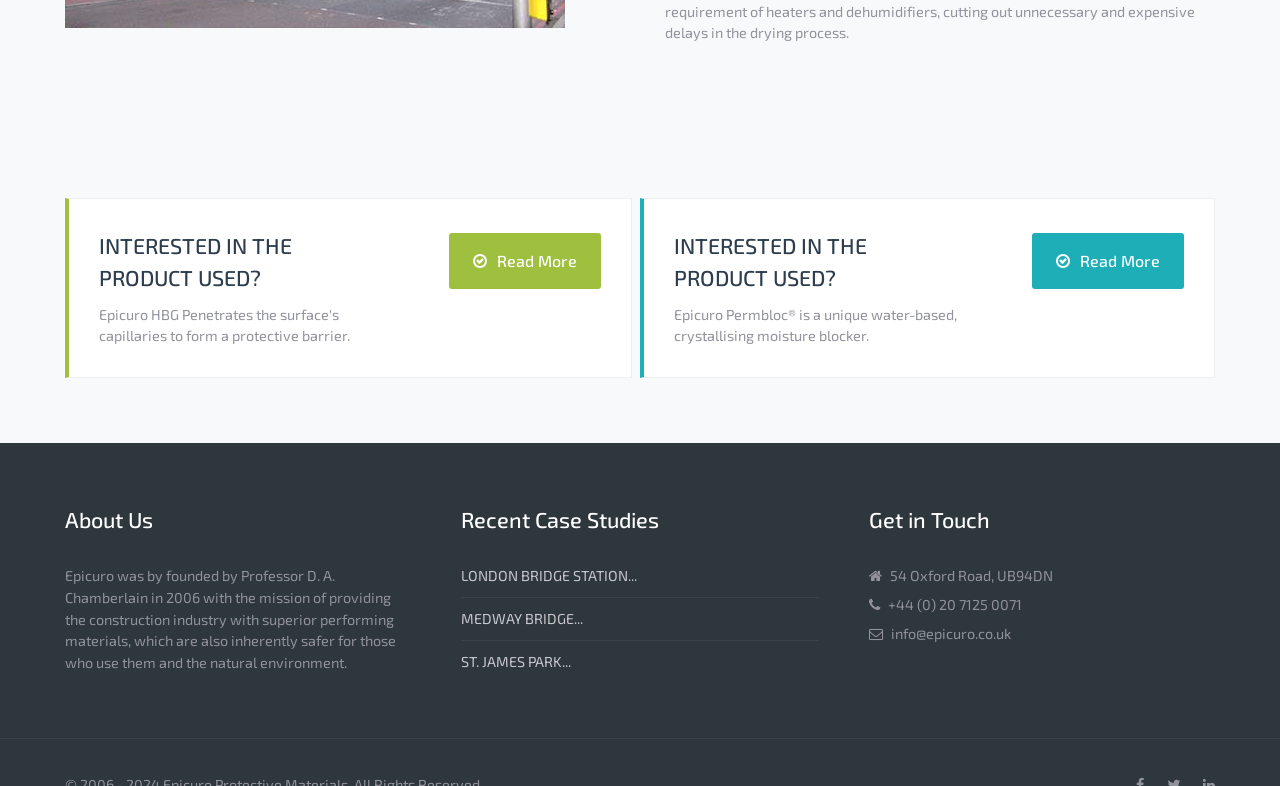Mark the bounding box of the element that matches the following description: "info@epicuro.co.uk".

[0.696, 0.795, 0.79, 0.816]